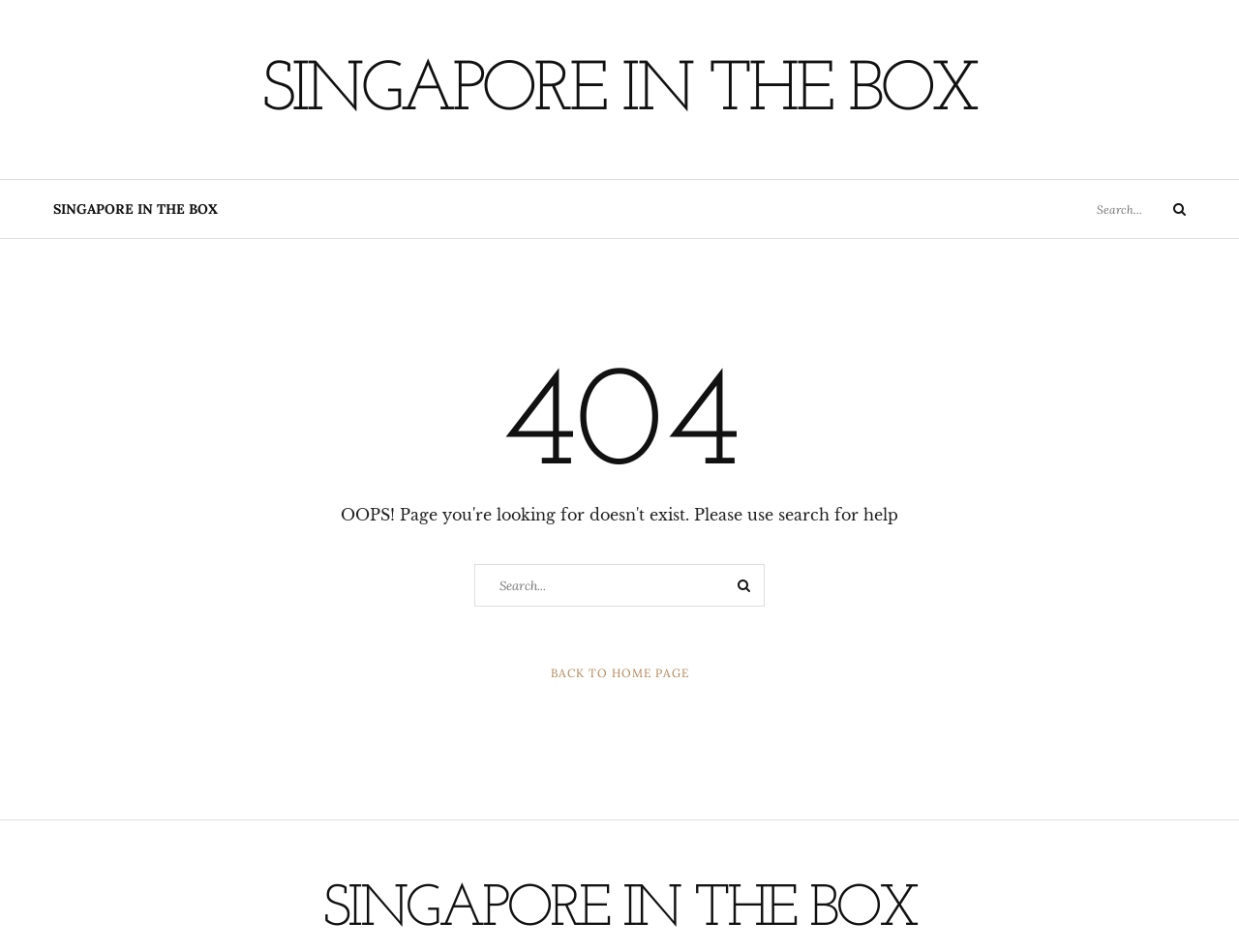Please locate the bounding box coordinates of the element that needs to be clicked to achieve the following instruction: "Go to SINGAPORE IN THE BOX homepage". The coordinates should be four float numbers between 0 and 1, i.e., [left, top, right, bottom].

[0.212, 0.06, 0.788, 0.133]